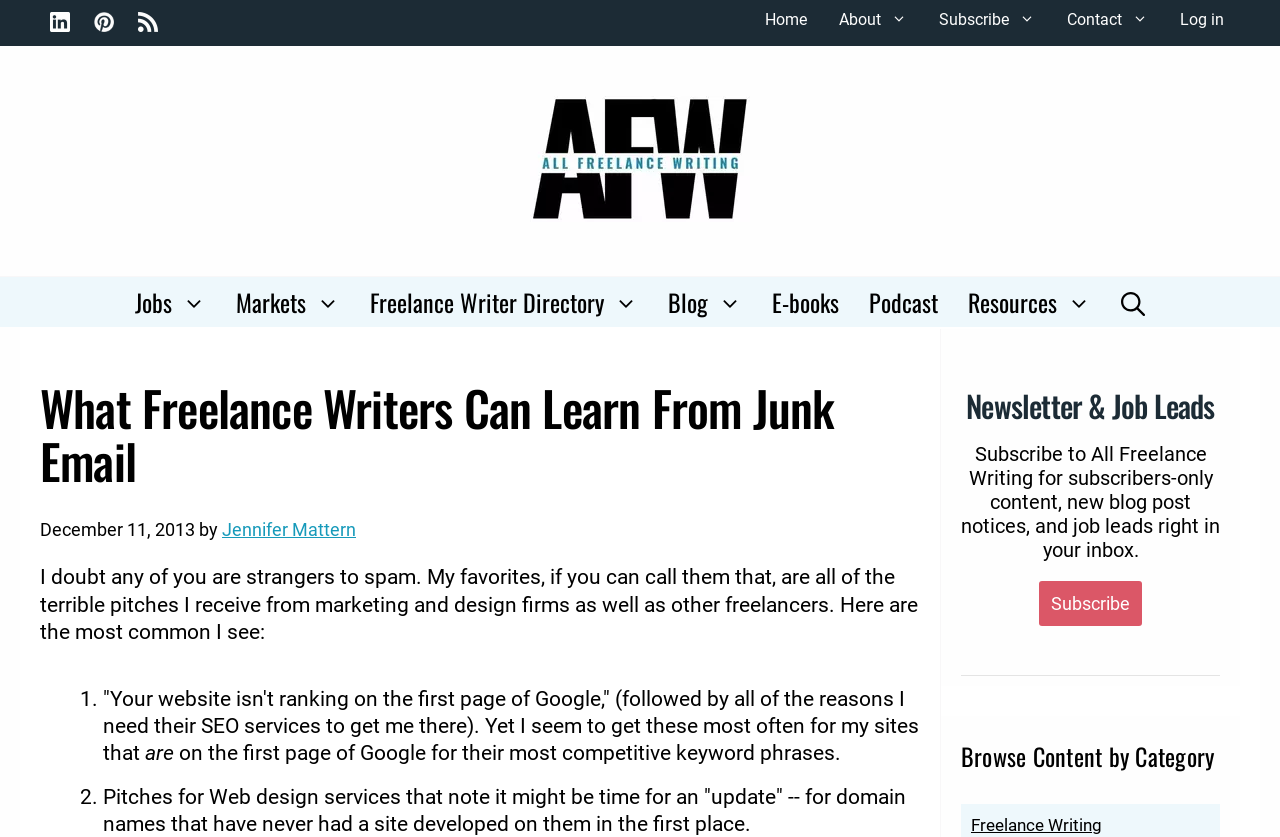Please identify the bounding box coordinates of the element's region that I should click in order to complete the following instruction: "Browse Freelance Writing content". The bounding box coordinates consist of four float numbers between 0 and 1, i.e., [left, top, right, bottom].

[0.759, 0.974, 0.861, 0.998]